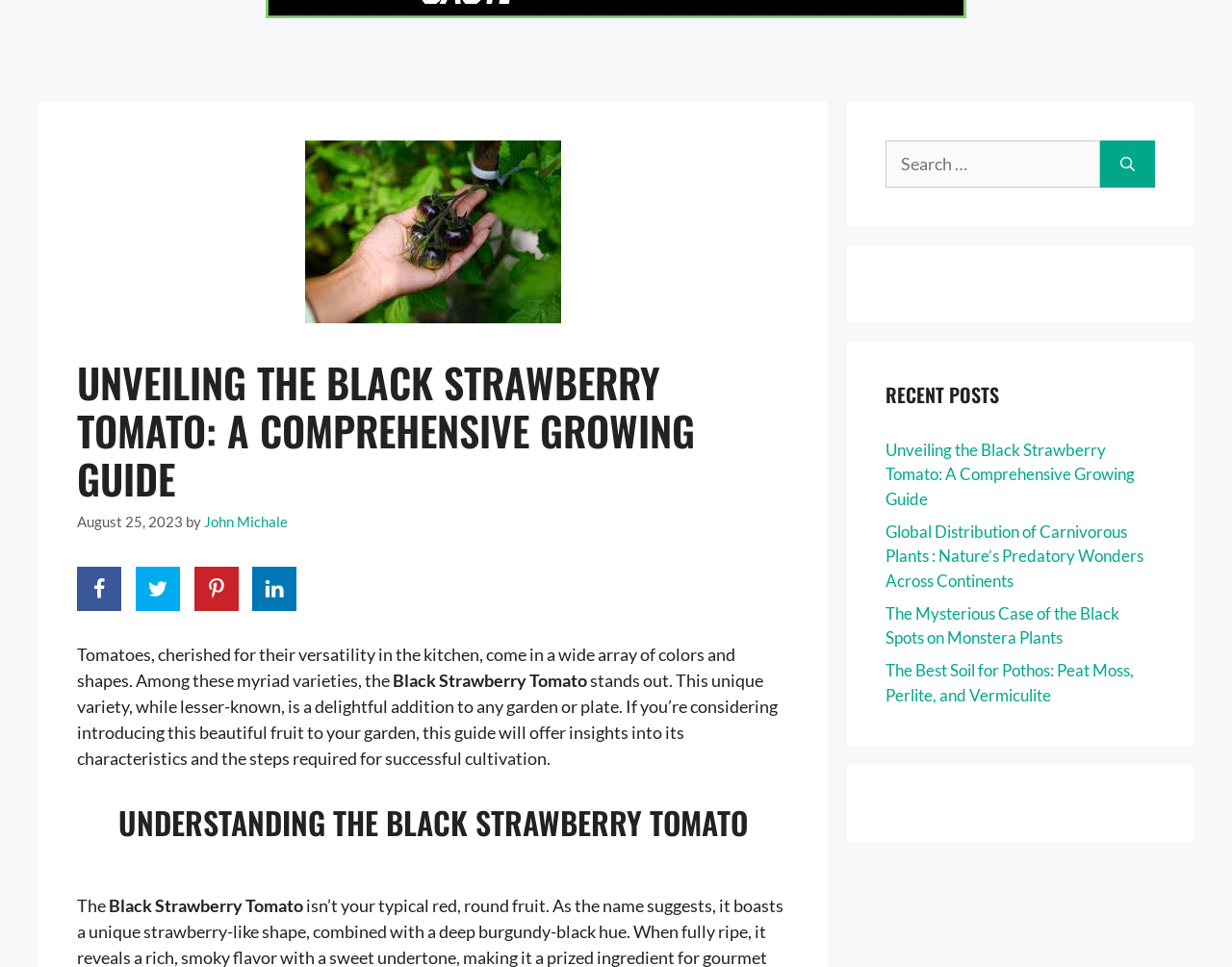Given the element description "parent_node: Search for: aria-label="Search"" in the screenshot, predict the bounding box coordinates of that UI element.

[0.893, 0.145, 0.938, 0.194]